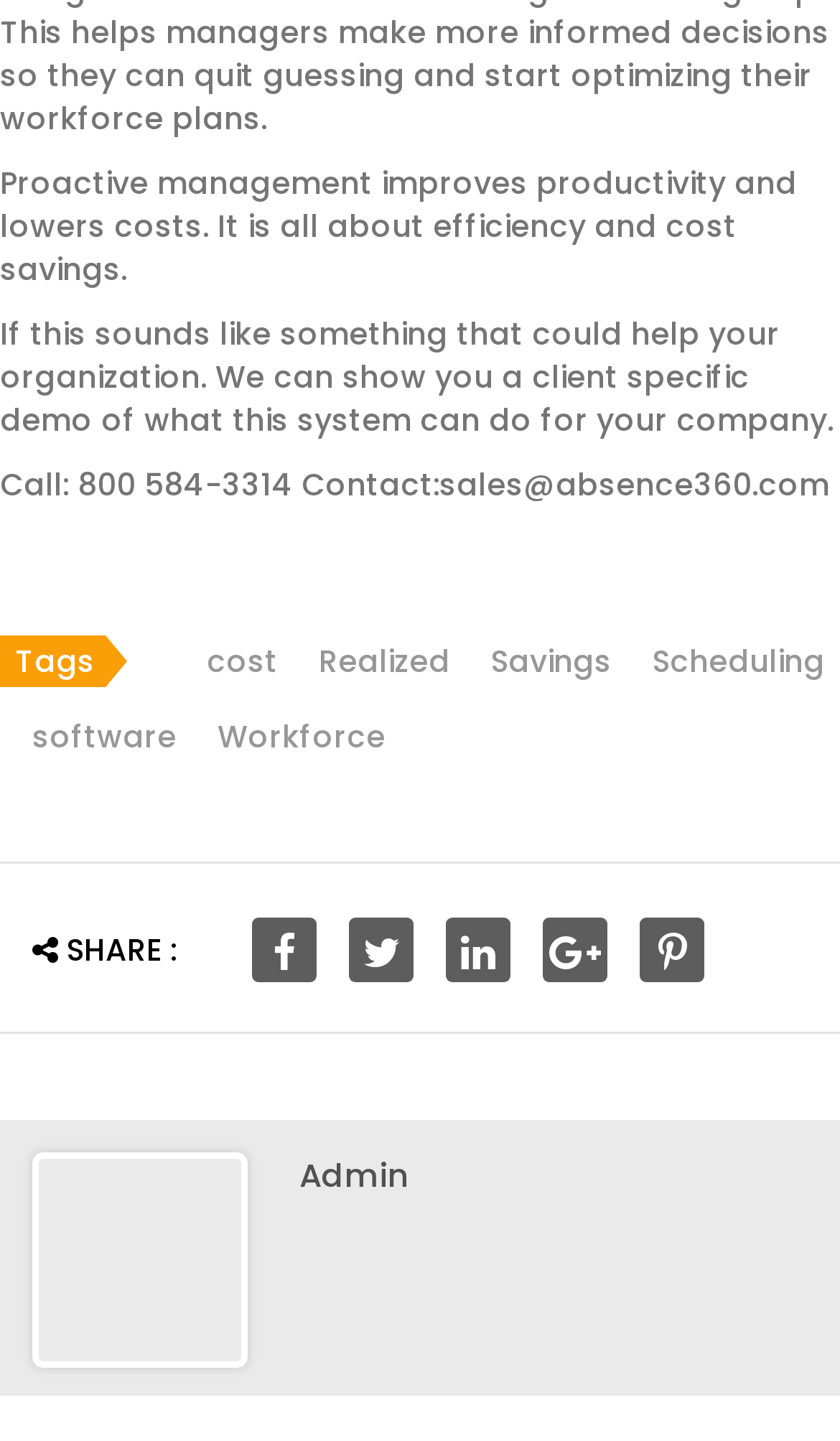How many social media sharing links are there?
Based on the visual, give a brief answer using one word or a short phrase.

5